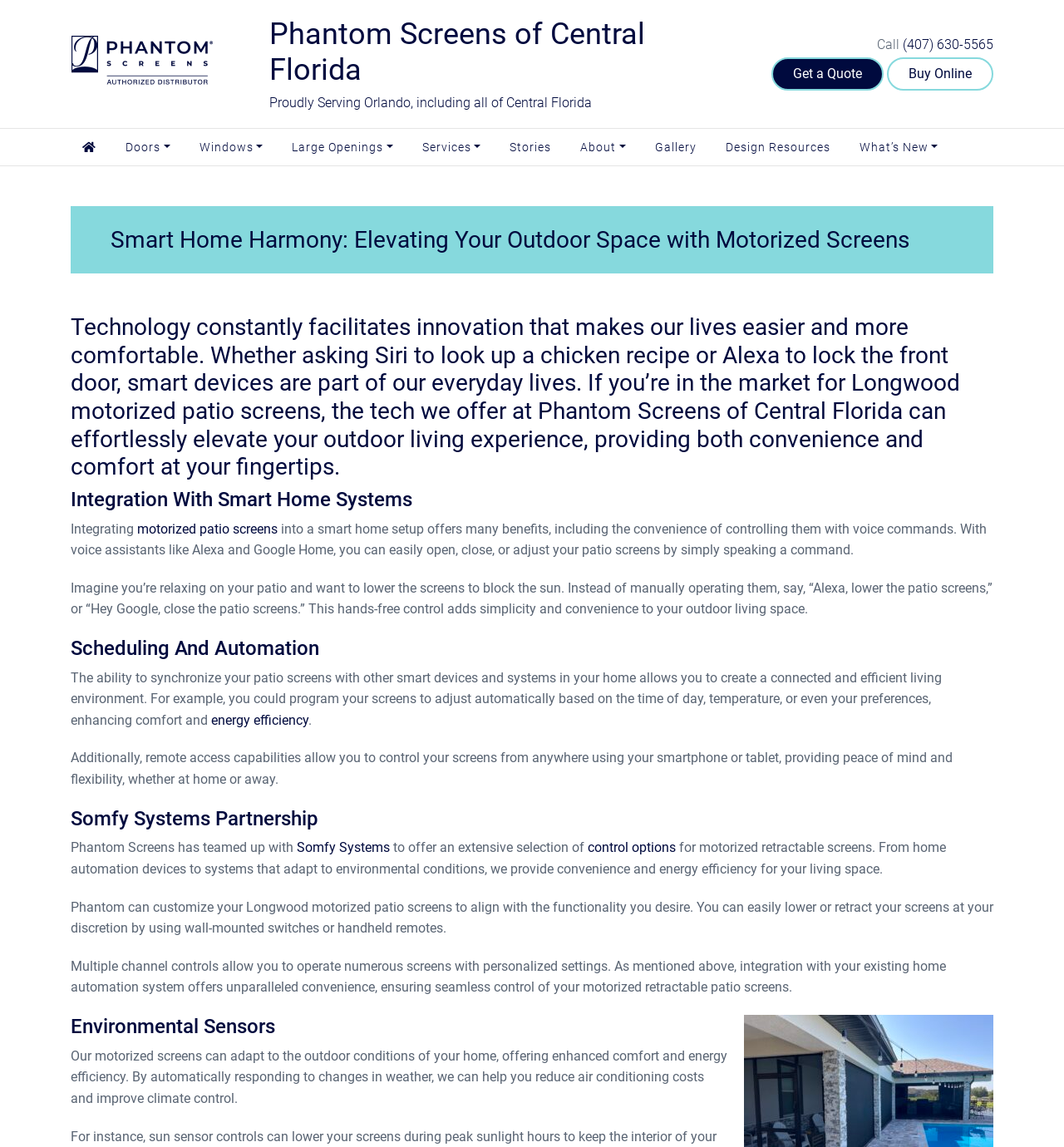Please locate the UI element described by "alt="Phantom Screens" title="Phantom Screens"" and provide its bounding box coordinates.

[0.067, 0.048, 0.219, 0.062]